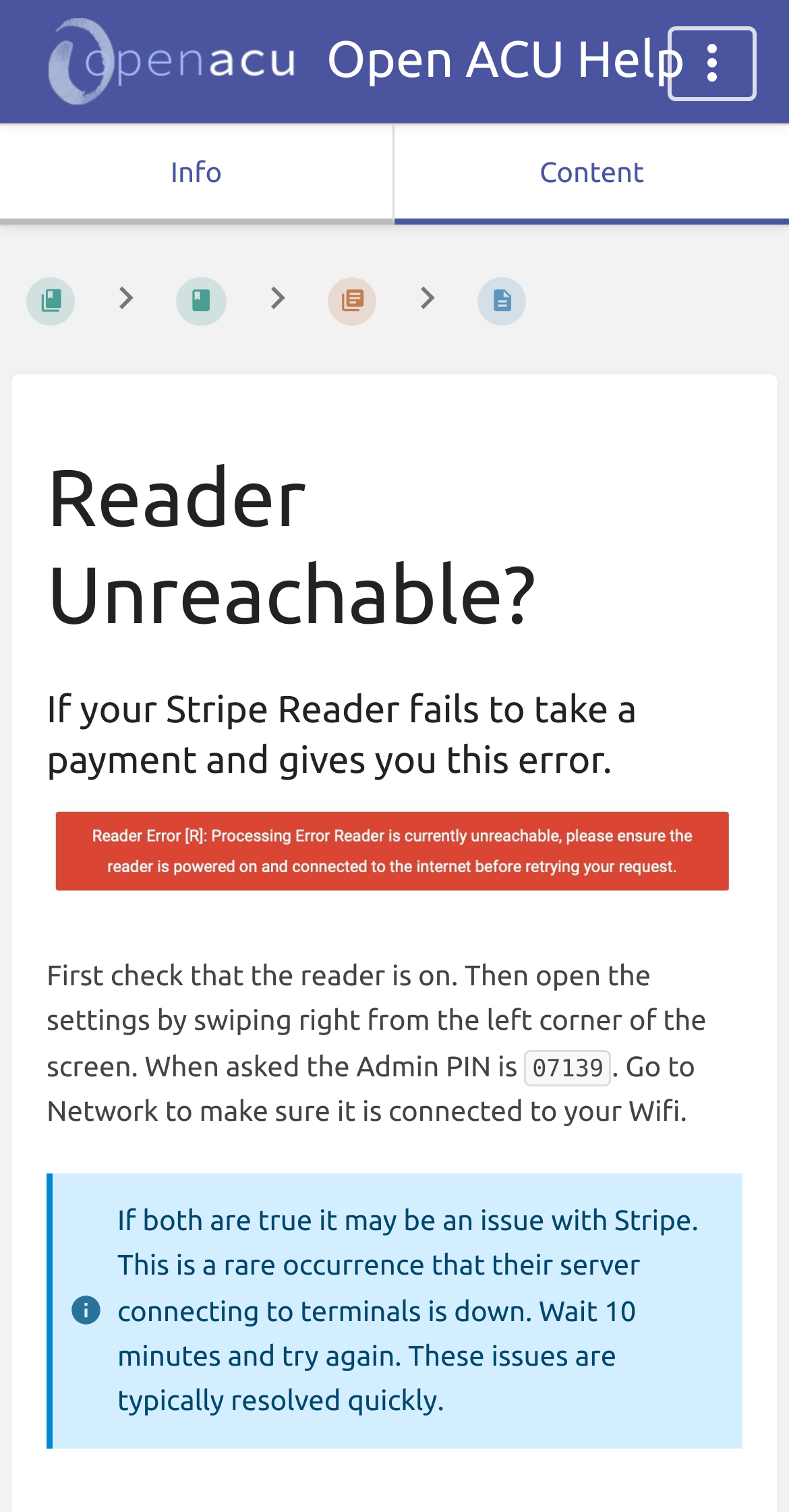Given the webpage screenshot, identify the bounding box of the UI element that matches this description: "Reader Unreachable?".

[0.588, 0.174, 0.686, 0.225]